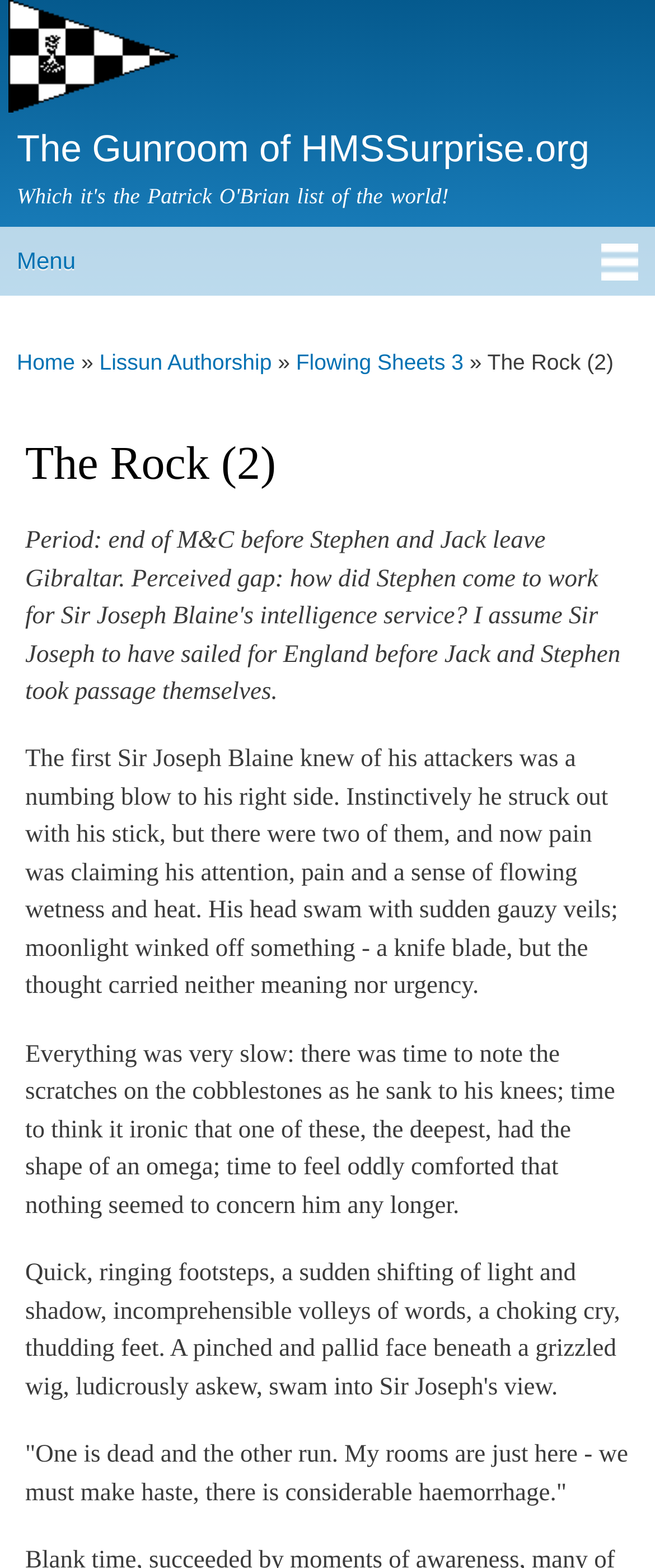Provide a thorough description of this webpage.

The webpage is about "The Rock (2)" and appears to be a literary work or a chapter from a book. At the top left corner, there is a link to "Home" accompanied by a small image. Next to it, there is a link to "The Gunroom of HMSSurprise.org". Below these links, there is a heading "Main menu" followed by a link to "Menu" that spans the entire width of the page.

On the left side of the page, there is a navigation menu with links to "Home", "Lissun Authorship", and "Flowing Sheets 3", separated by "»" symbols. The current page, "The Rock (2)", is highlighted in this menu.

The main content of the page is a passage of text that describes a scene where a character, Sir Joseph Blaine, is attacked and injured. The passage is divided into three paragraphs, each describing the character's experience of pain, disorientation, and eventual rescue. The text is presented in a clear and readable format, with no images or other elements interrupting the flow of the narrative.